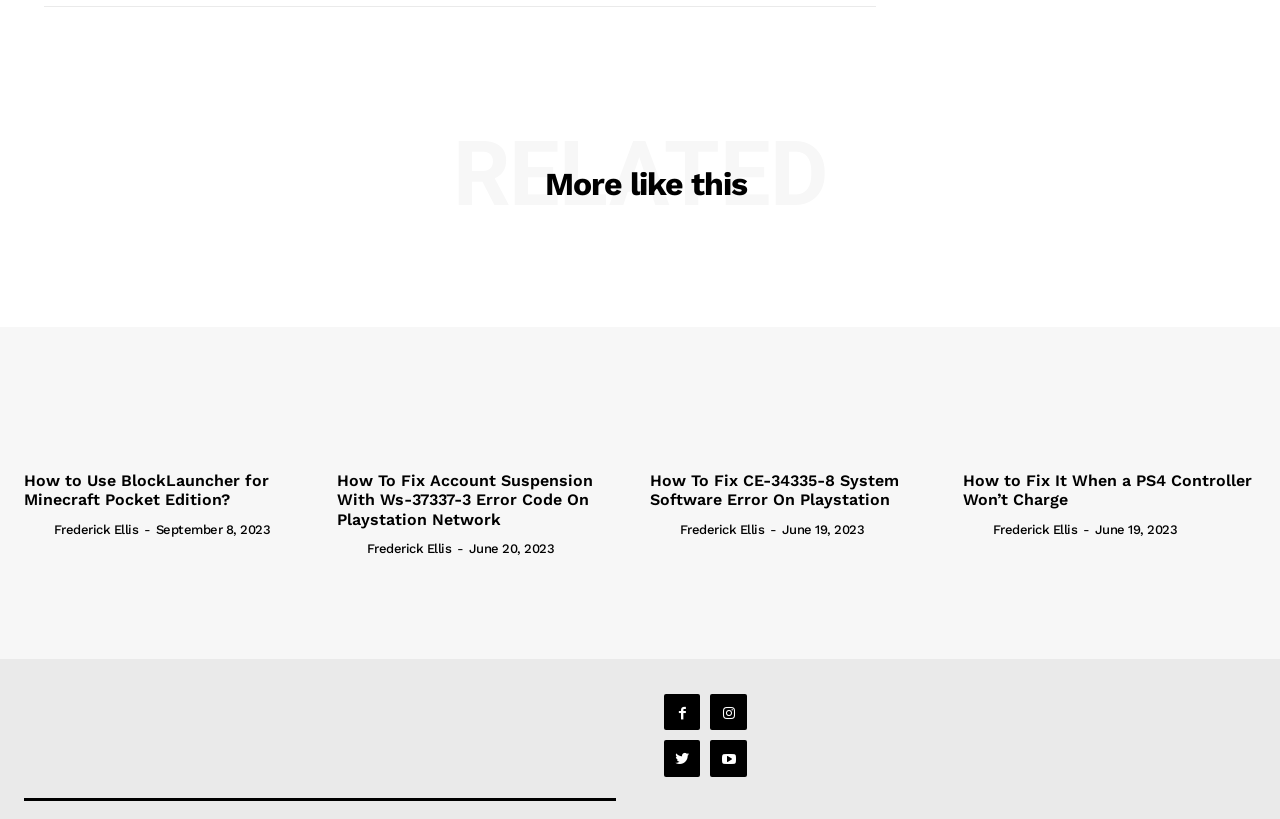Determine the bounding box coordinates of the region to click in order to accomplish the following instruction: "Go to 'More like this RELATED'". Provide the coordinates as four float numbers between 0 and 1, specifically [left, top, right, bottom].

[0.019, 0.205, 0.981, 0.244]